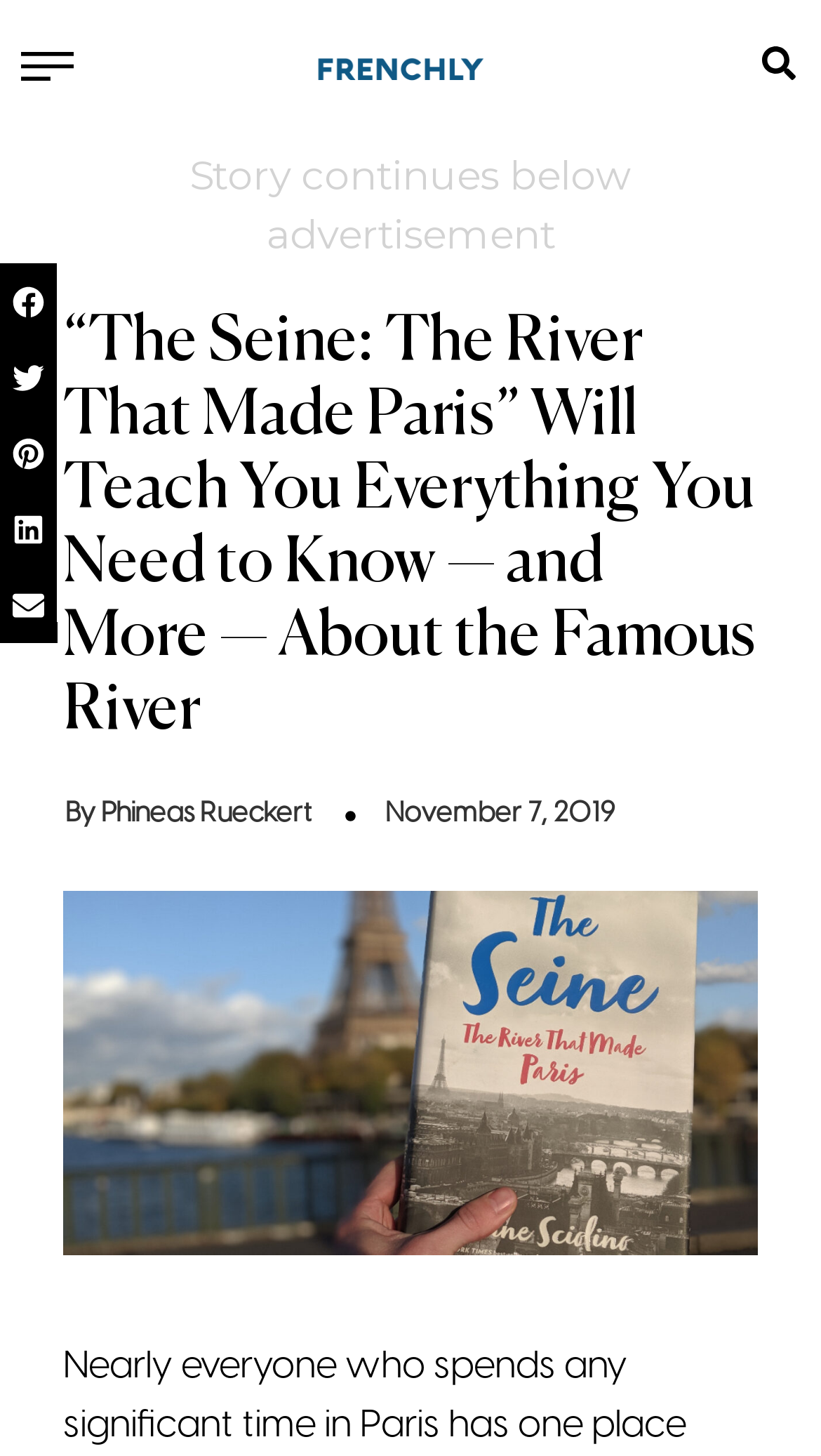Pinpoint the bounding box coordinates of the clickable element needed to complete the instruction: "View the 'Talen Month 2020' post". The coordinates should be provided as four float numbers between 0 and 1: [left, top, right, bottom].

None